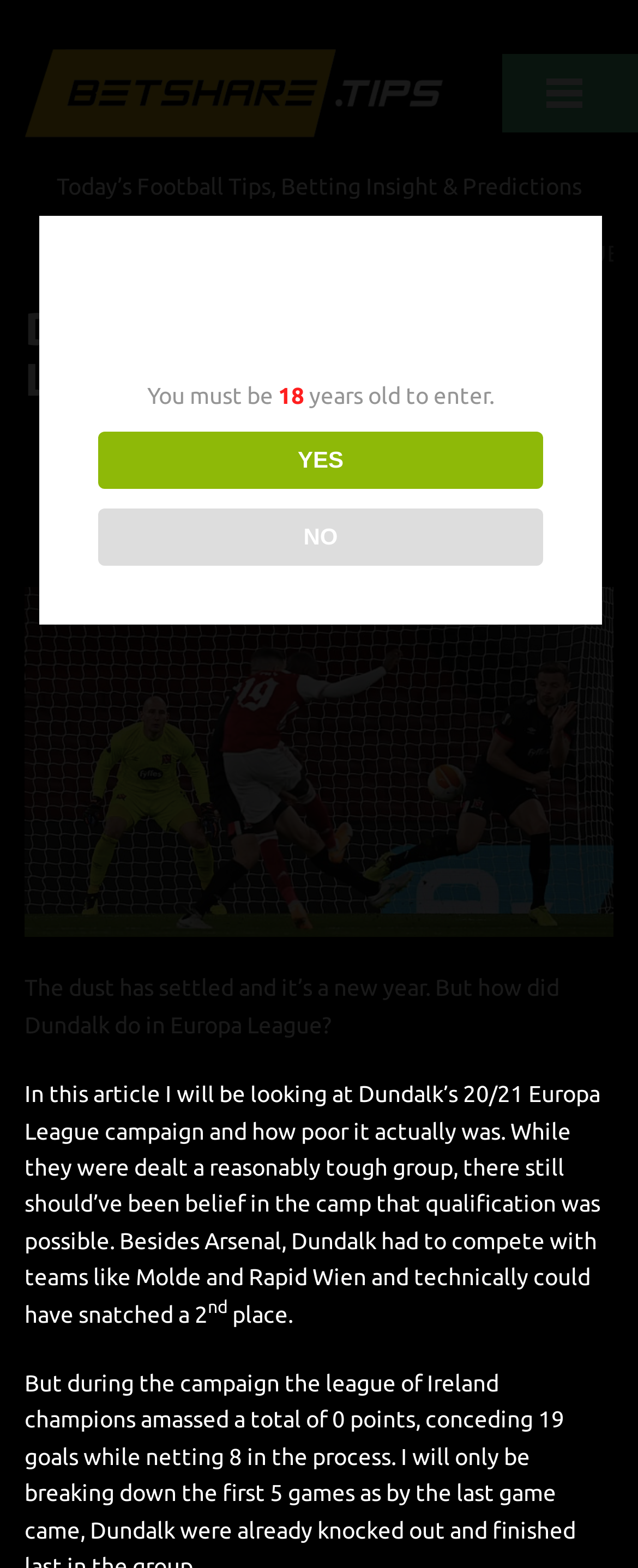Determine the bounding box coordinates for the clickable element required to fulfill the instruction: "Read the article about Dundalk’s Europa League campaign". Provide the coordinates as four float numbers between 0 and 1, i.e., [left, top, right, bottom].

[0.038, 0.622, 0.877, 0.662]